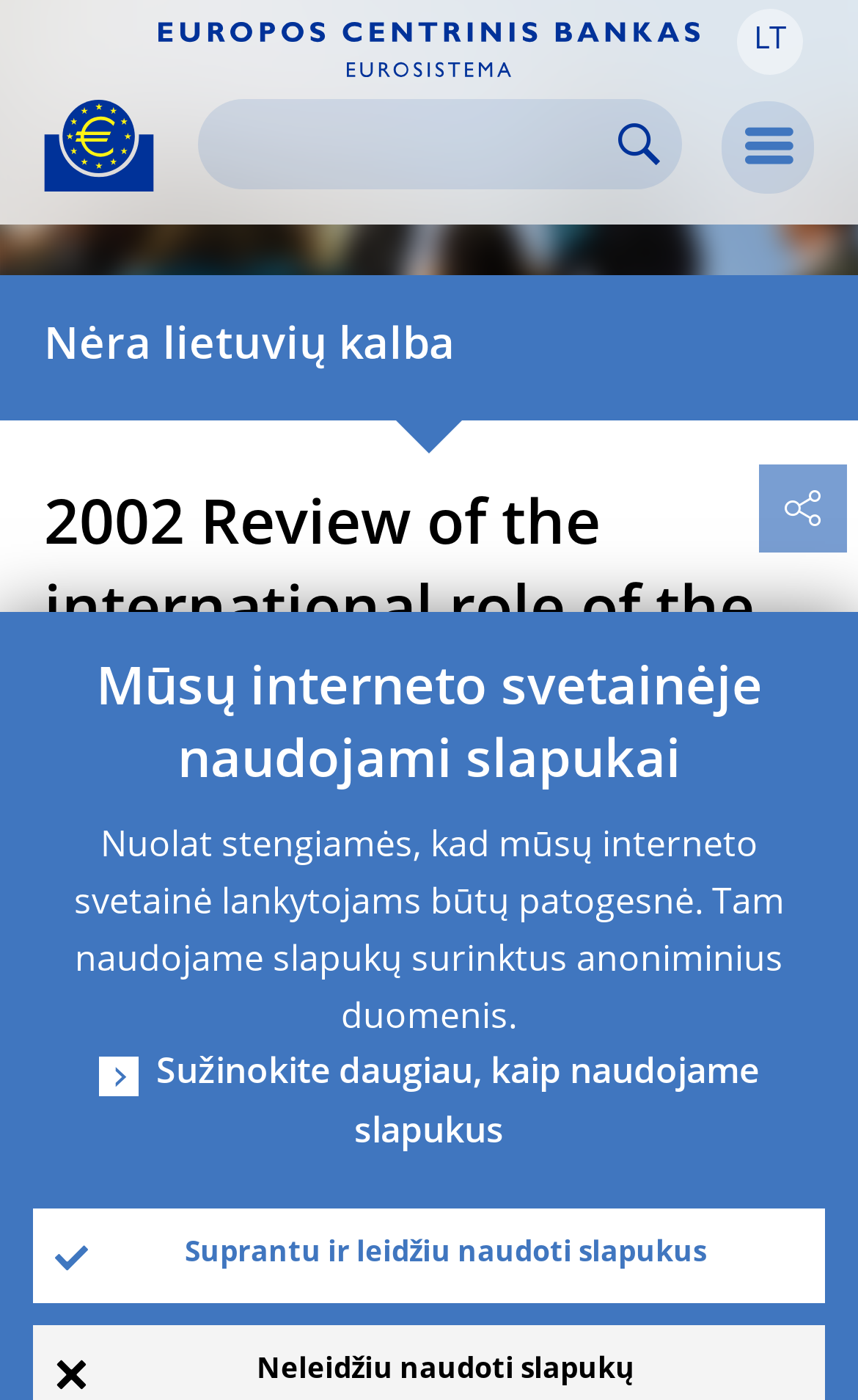Please respond to the question with a concise word or phrase:
What is the purpose of the cookies?

To improve user experience